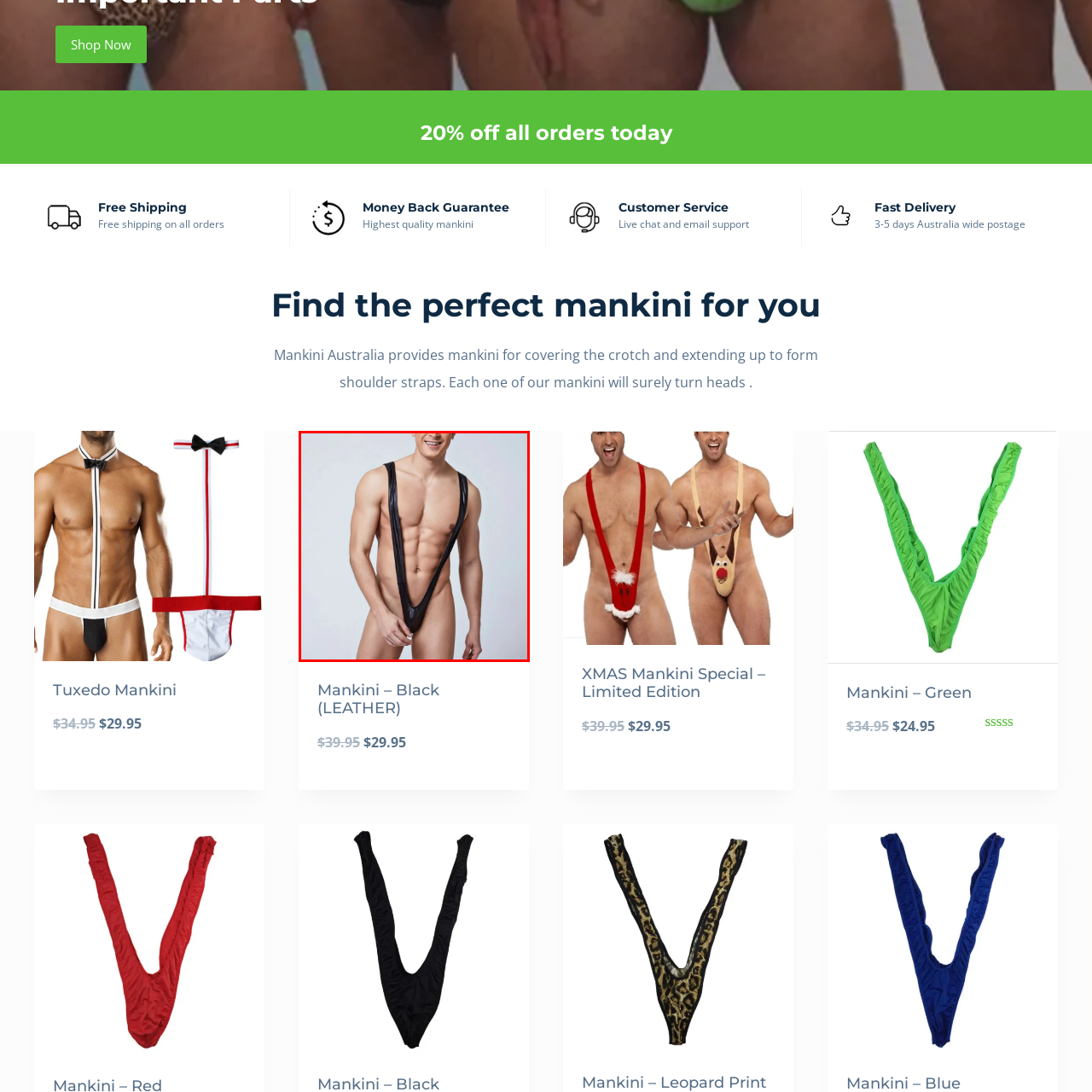What is the purpose of this type of swimwear?
Please look at the image marked with a red bounding box and provide a one-word or short-phrase answer based on what you see.

to stand out